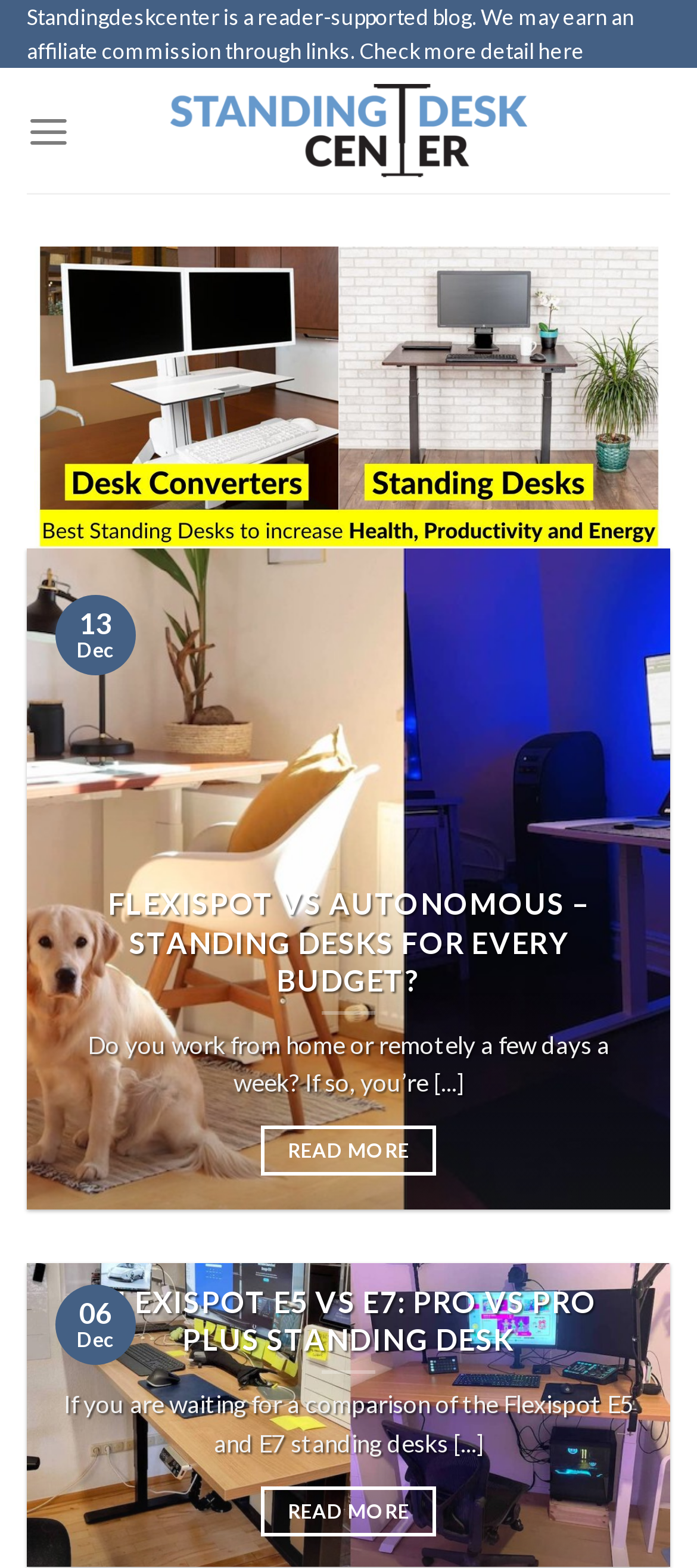Provide a short answer to the following question with just one word or phrase: What is the date of the first article?

13 Dec